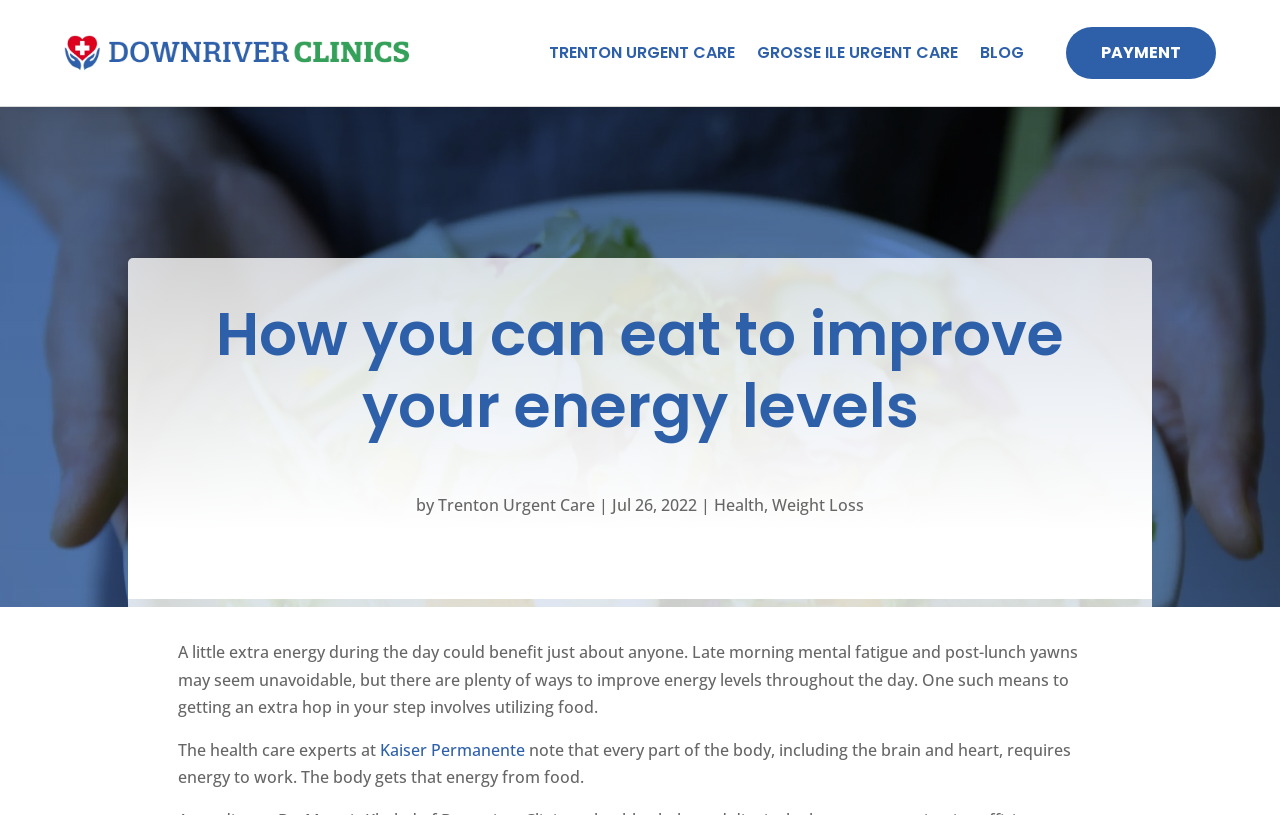Provide a short answer to the following question with just one word or phrase: What is the date of the article?

Jul 26, 2022